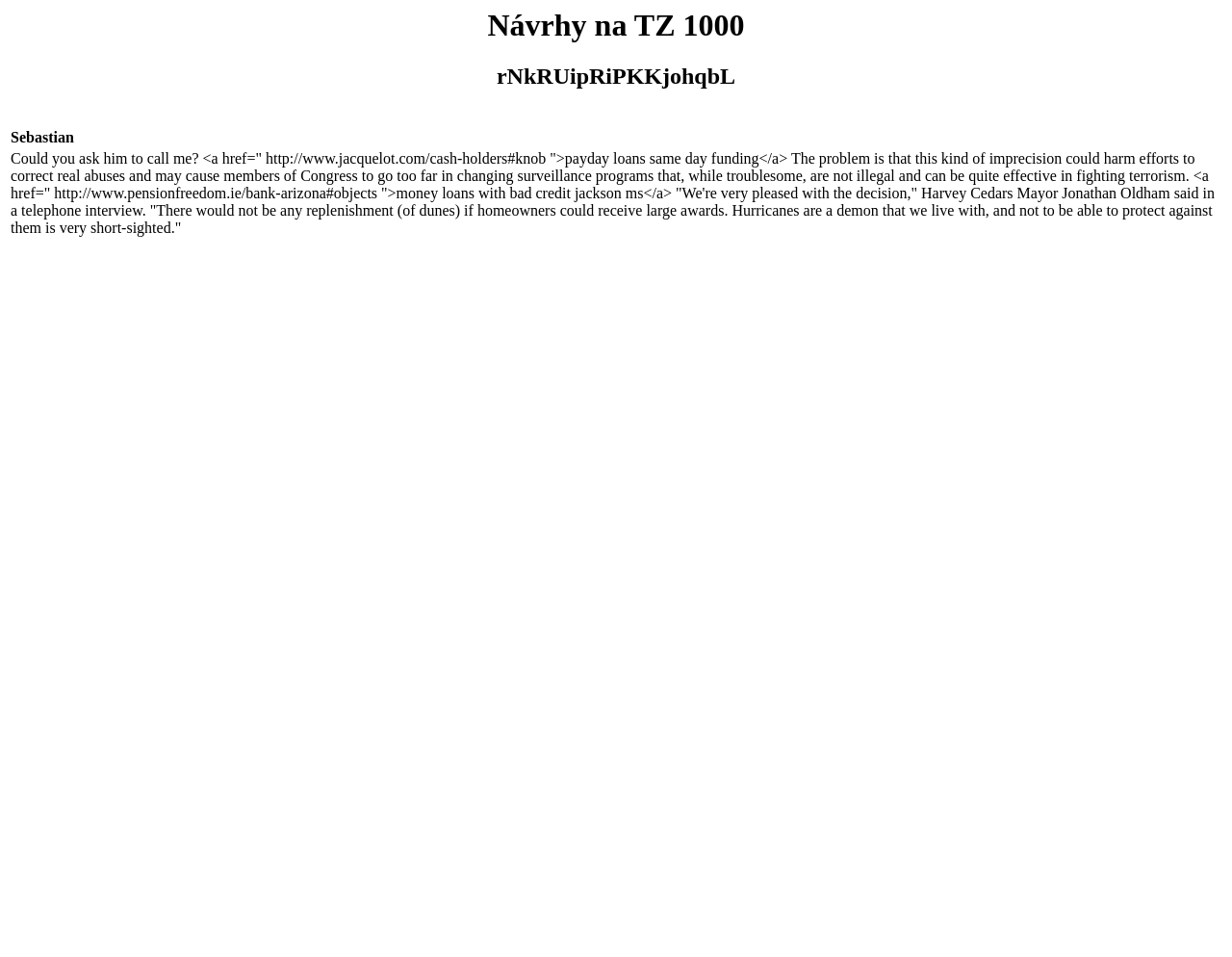Generate a comprehensive caption for the webpage you are viewing.

The webpage appears to be a discussion or article page, with a focus on a specific topic related to "Návrh na TZ 1000" (which translates to "Design for TZ 1000" in English). 

At the top of the page, there are two headings: "Návrhy na TZ 1000" and "rNkRUipRiPKKjohqbL". The first heading seems to be a title or main topic, while the second heading appears to be a subtitle or secondary topic.

Below the headings, there is a table with two rows. The first row contains a single cell with the text "Sebastian", which may be a username or author name. The second row contains a longer cell with a block of text that discusses payday loans, surveillance programs, and hurricane protection. This text includes two hyperlinks to external websites.

Overall, the page appears to be a discussion or article page with a focus on a specific topic, featuring a table with user information and a block of text with hyperlinks.